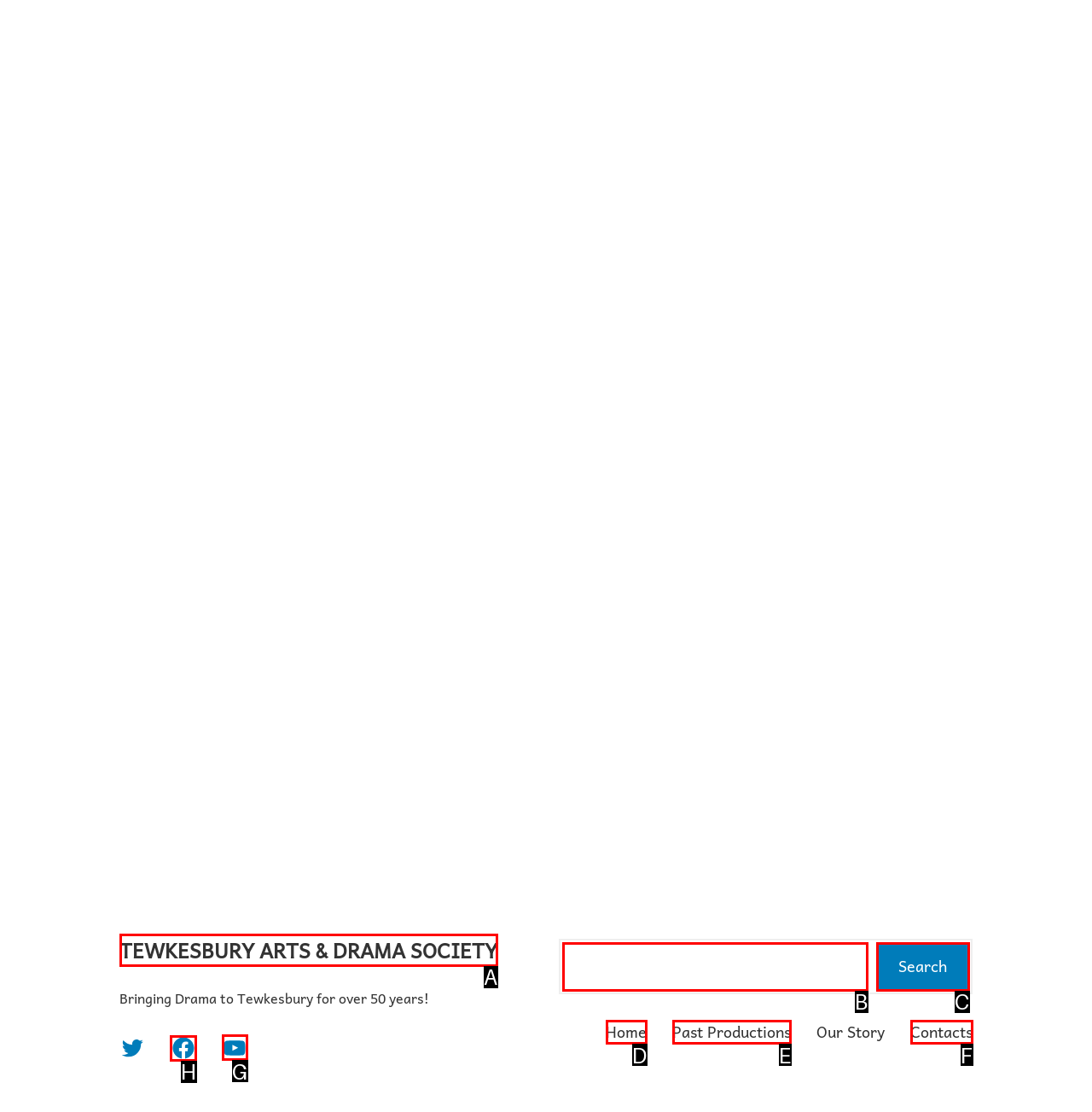Which HTML element should be clicked to complete the following task: Visit the Facebook page?
Answer with the letter corresponding to the correct choice.

H